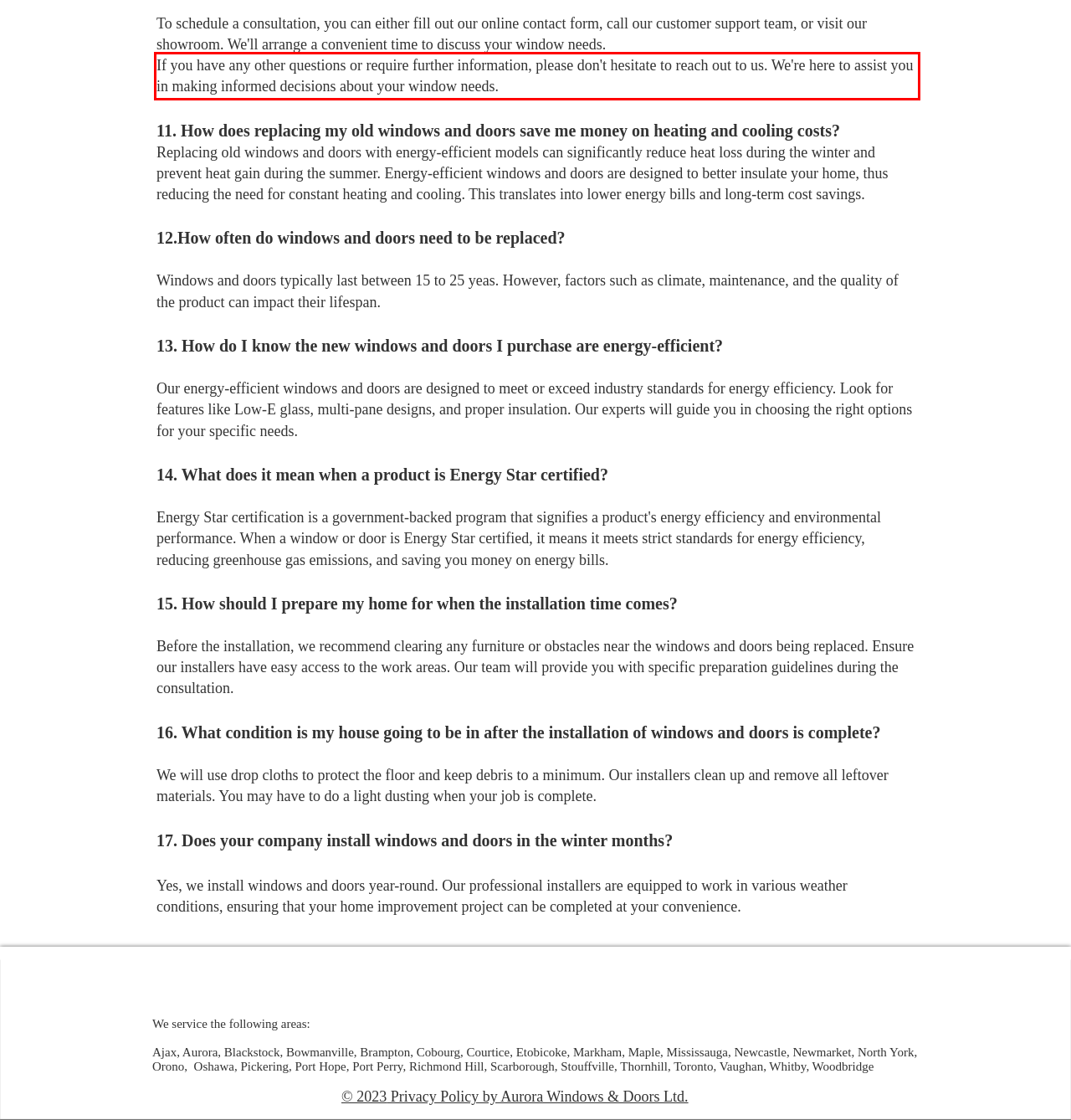With the given screenshot of a webpage, locate the red rectangle bounding box and extract the text content using OCR.

If you have any other questions or require further information, please don't hesitate to reach out to us. We're here to assist you in making informed decisions about your window needs.